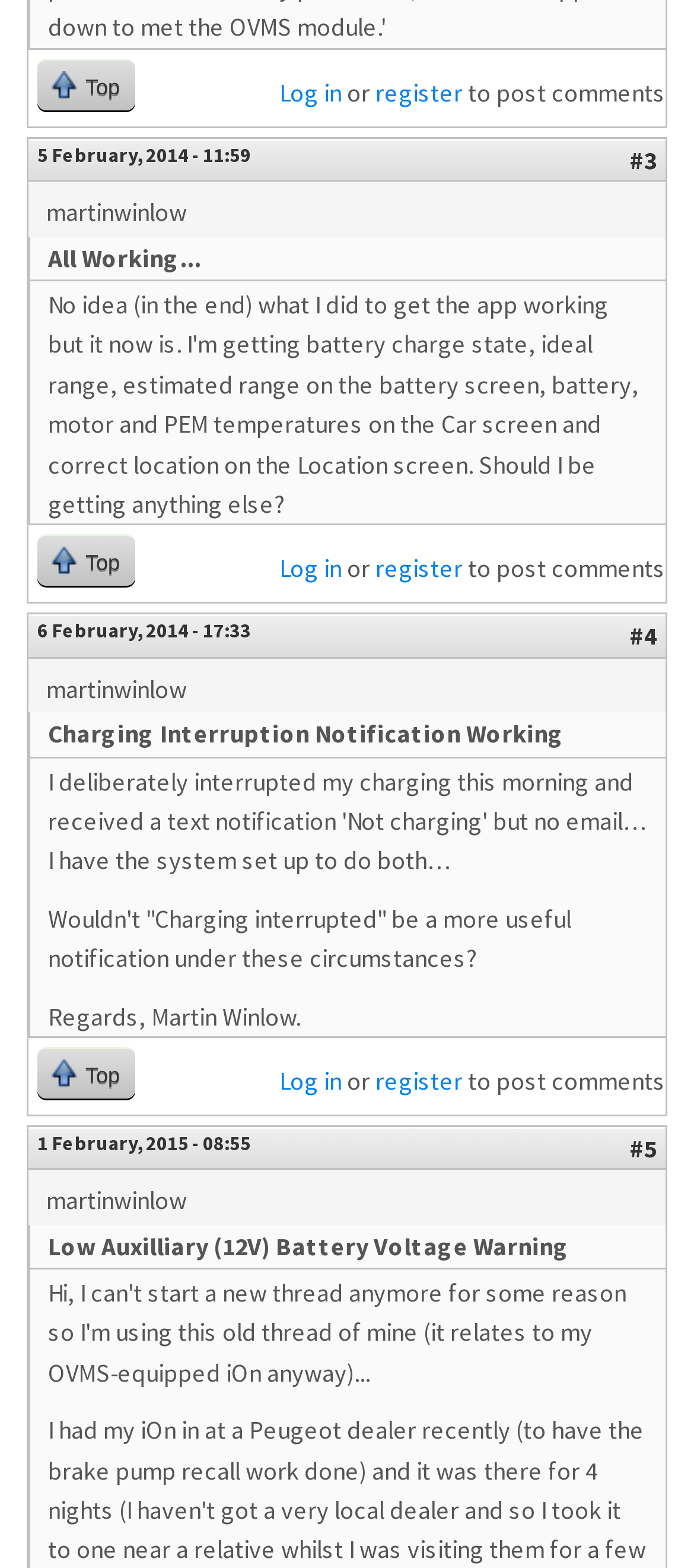Please determine the bounding box coordinates for the element that should be clicked to follow these instructions: "View comment #4".

[0.908, 0.396, 0.946, 0.416]